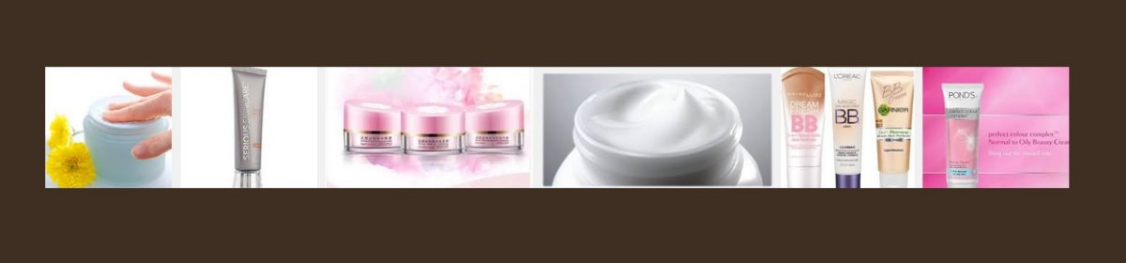Break down the image into a detailed narrative.

A beautifully organized display of skincare and beauty products captures the essence of effective moisturizing and skin care routines. The image features a range of products, including a delicate hand applying cream to a light blue jar, suggesting a focus on gentle, nourishing formulas. Next to it is a sleek gray tube, indicating a more targeted treatment, possibly for specific skin concerns.

Following this are three elegant pink jars, likely representing luxurious moisturizers or serums designed for deep hydration. A smooth, creamy formulation is showcased in the next section, emphasizing a rich texture ideal for skin rejuvenation. Finally, several BB creams are lined up, with brands such as L'Oréal and Pond's prominently displayed, catering to those seeking a blend of skincare and cosmetic coverage.

The overall aesthetic is clean and inviting, underscoring the theme of beauty and self-care, inviting viewers to explore these transformative products for enhancing their skin health.